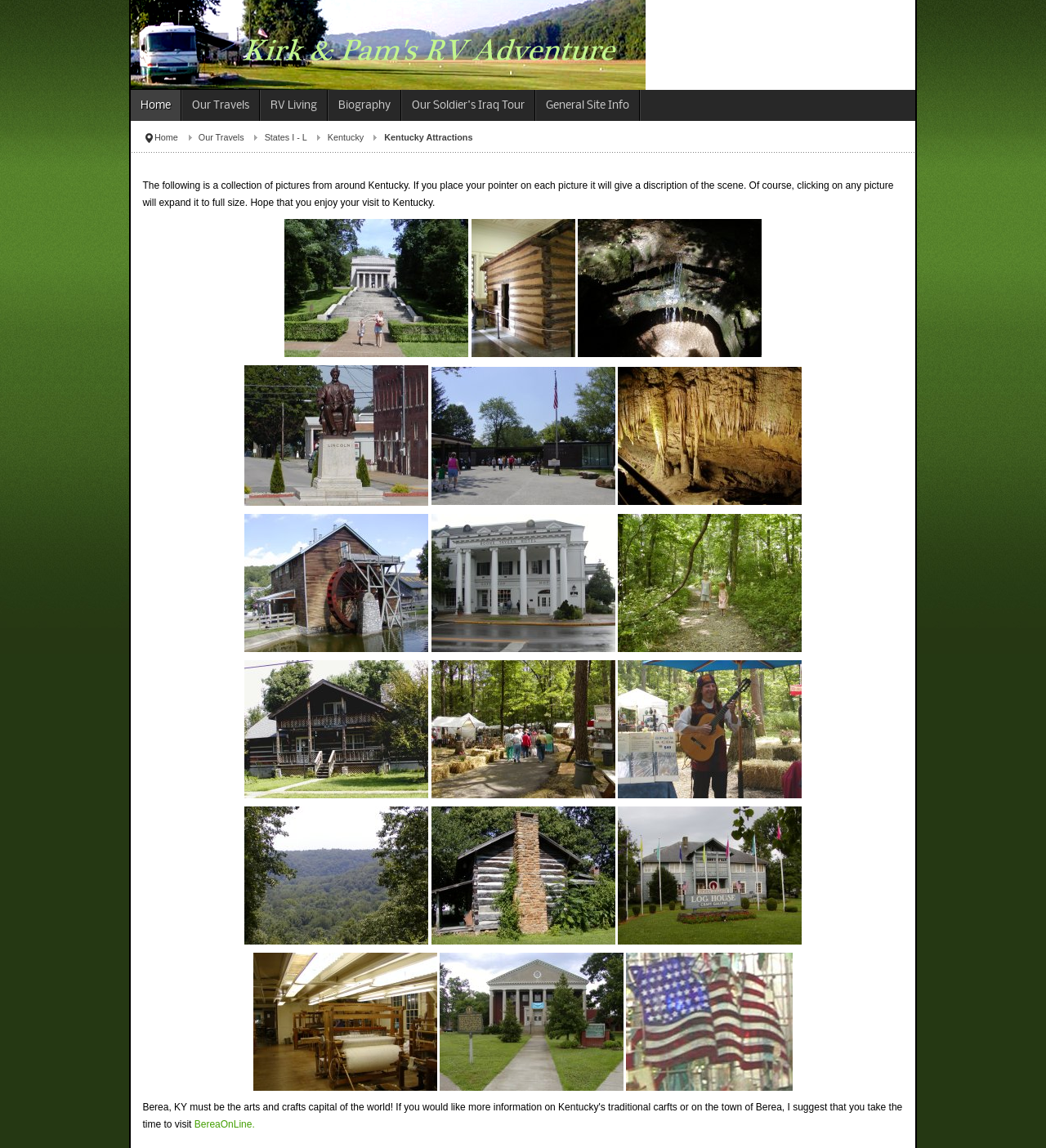Please pinpoint the bounding box coordinates for the region I should click to adhere to this instruction: "Explore the Berea Crafts Festival".

[0.412, 0.575, 0.588, 0.695]